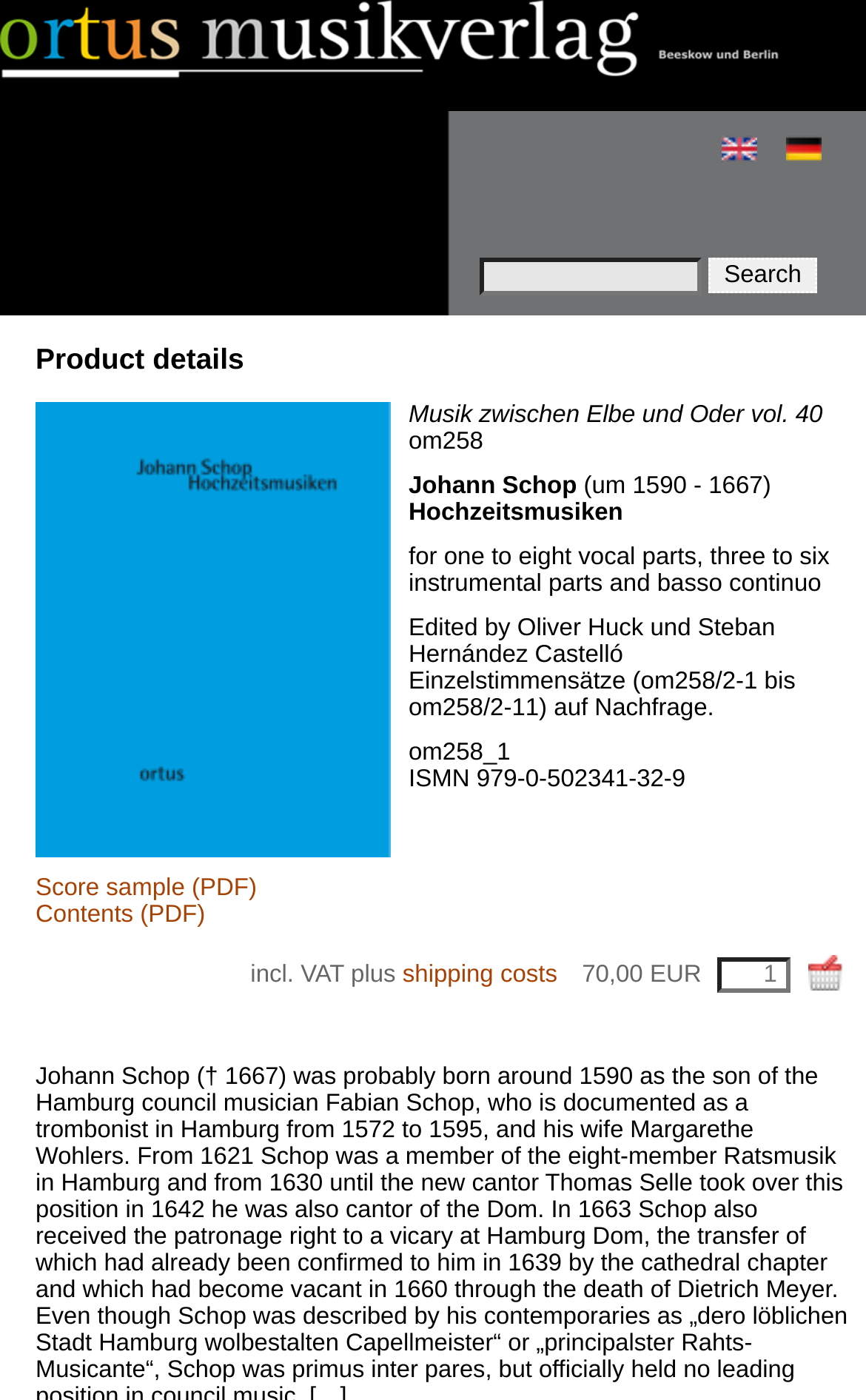Carefully examine the image and provide an in-depth answer to the question: What is the name of the composer?

The webpage provides information about a musical composition, and the composer's name is mentioned in the text as 'Johann Schop'.